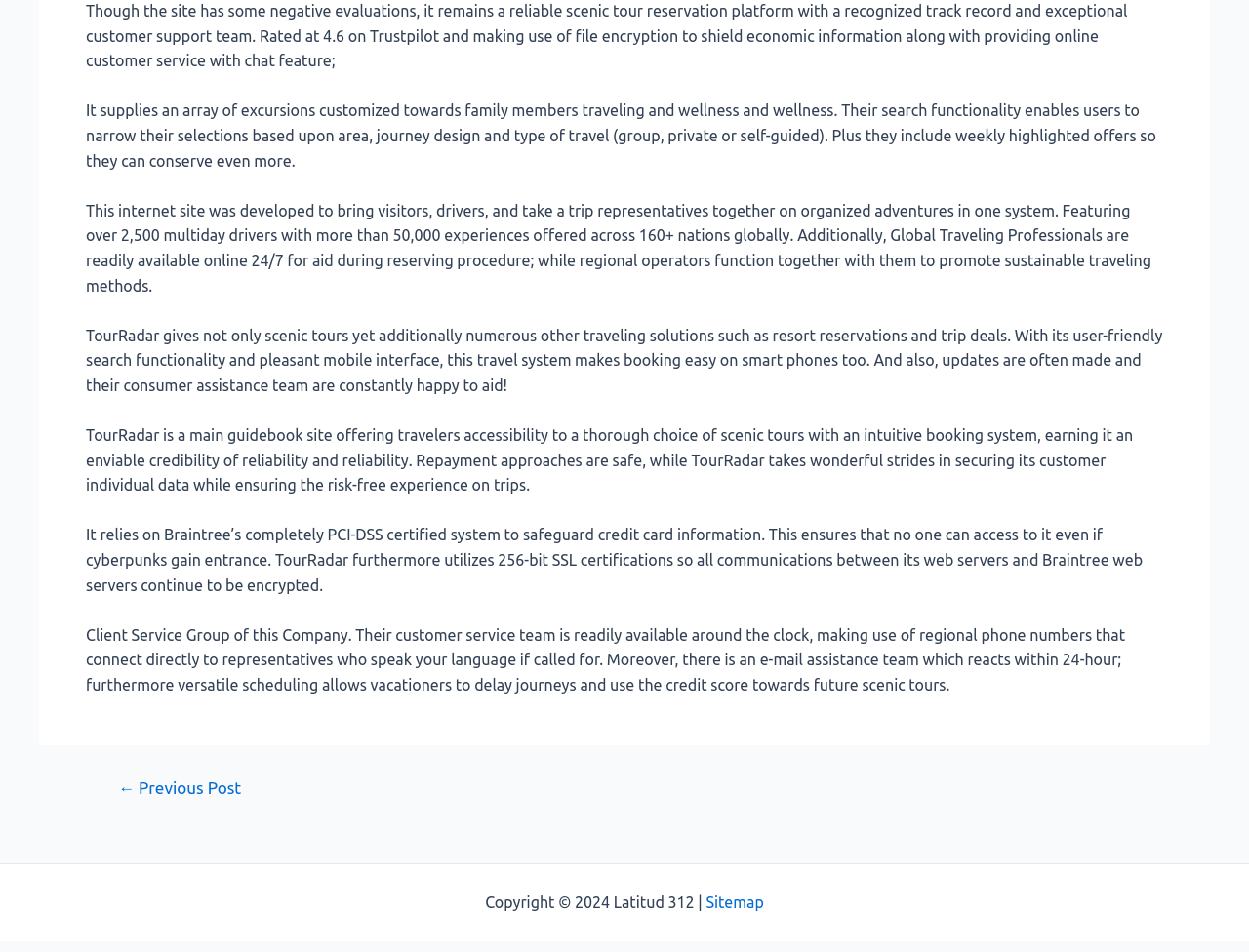Based on the element description, predict the bounding box coordinates (top-left x, top-left y, bottom-right x, bottom-right y) for the UI element in the screenshot: Blog

None